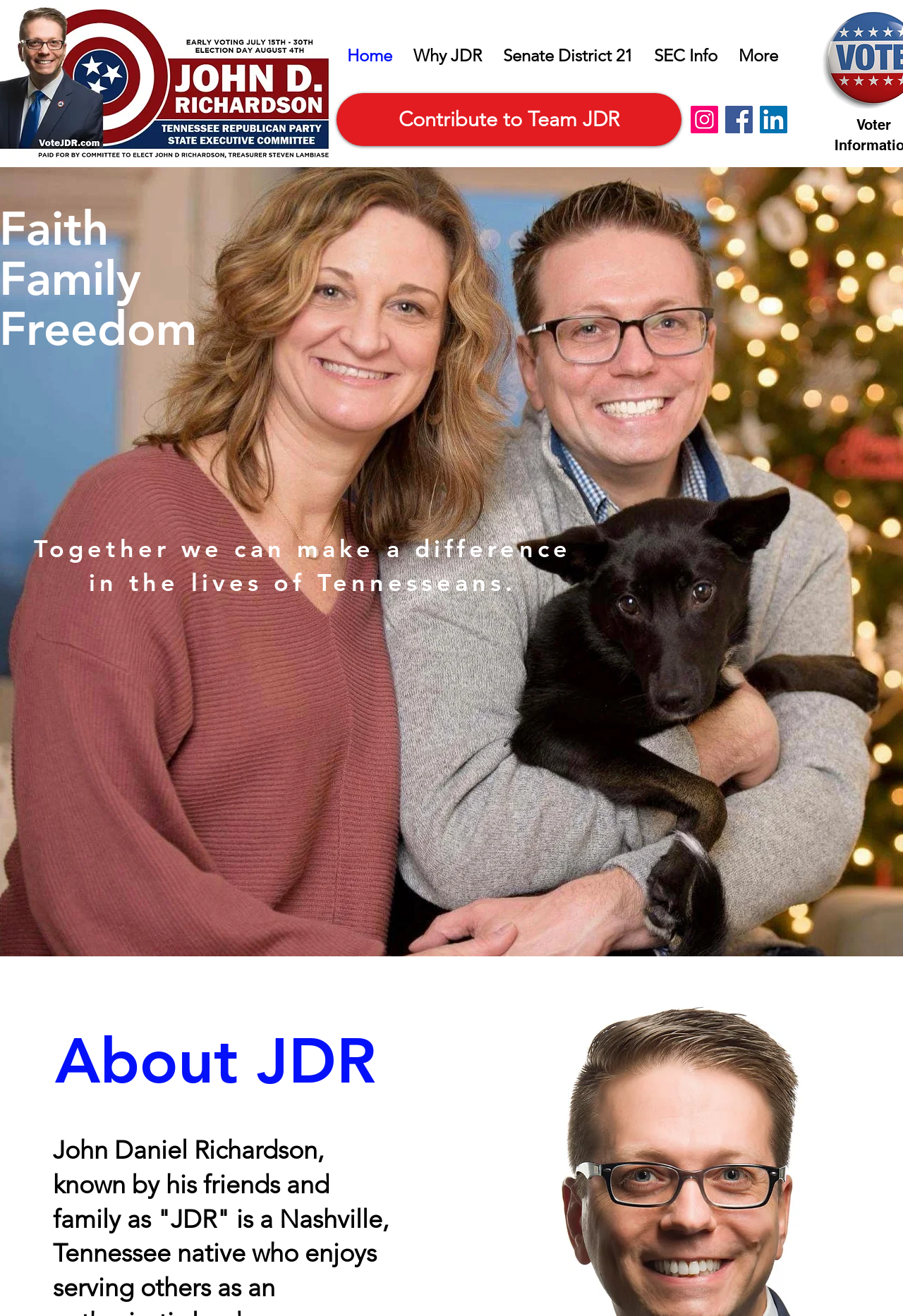Please answer the following question using a single word or phrase: 
What is the theme of the image on this website?

John Kelly Piper